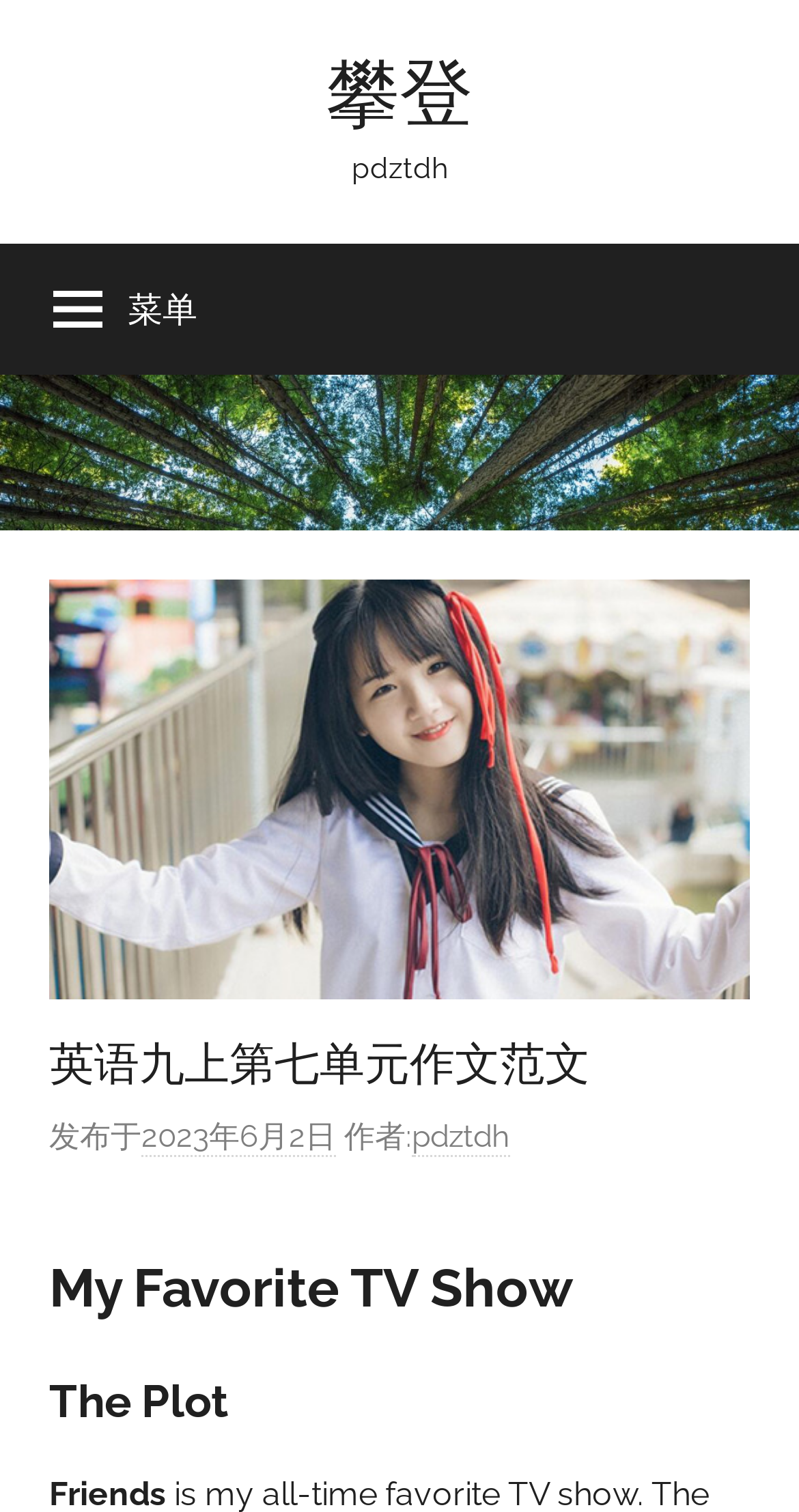Provide an in-depth caption for the webpage.

The webpage appears to be a blog post or article about a favorite TV show, with a focus on the plot of the show "Friends". 

At the top of the page, there is a link with the text "攀登" and a button labeled "菜单" (meaning "menu" in Chinese) on the left side. Below the button, there is another link with the same text "攀登". 

On the right side of the page, there is an image with a caption "英语九上第七单元作文范文缩略图" (meaning "thumbnail of English 9th grade 7th unit essay" in Chinese). 

Below the image, there are three headings. The first heading is "英语九上第七单元作文范文" (meaning "English 9th grade 7th unit essay" in Chinese), followed by some metadata including the publication date "2023年6月2日" (June 2, 2023) and the author "pdztdh". 

The second heading is "My Favorite TV Show", and the third heading is "The Plot".